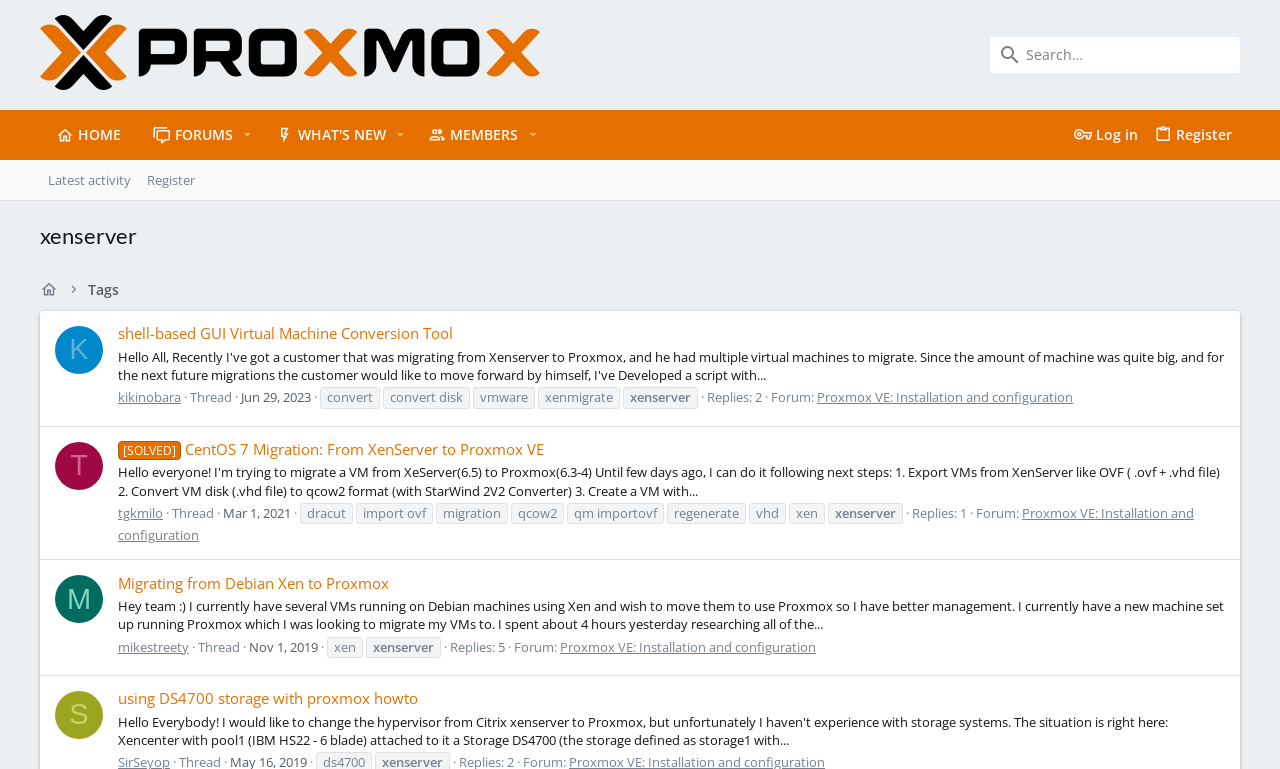Please determine the bounding box coordinates of the element's region to click in order to carry out the following instruction: "Read the thread about CentOS 7 Migration: From XenServer to Proxmox VE". The coordinates should be four float numbers between 0 and 1, i.e., [left, top, right, bottom].

[0.092, 0.571, 0.957, 0.598]